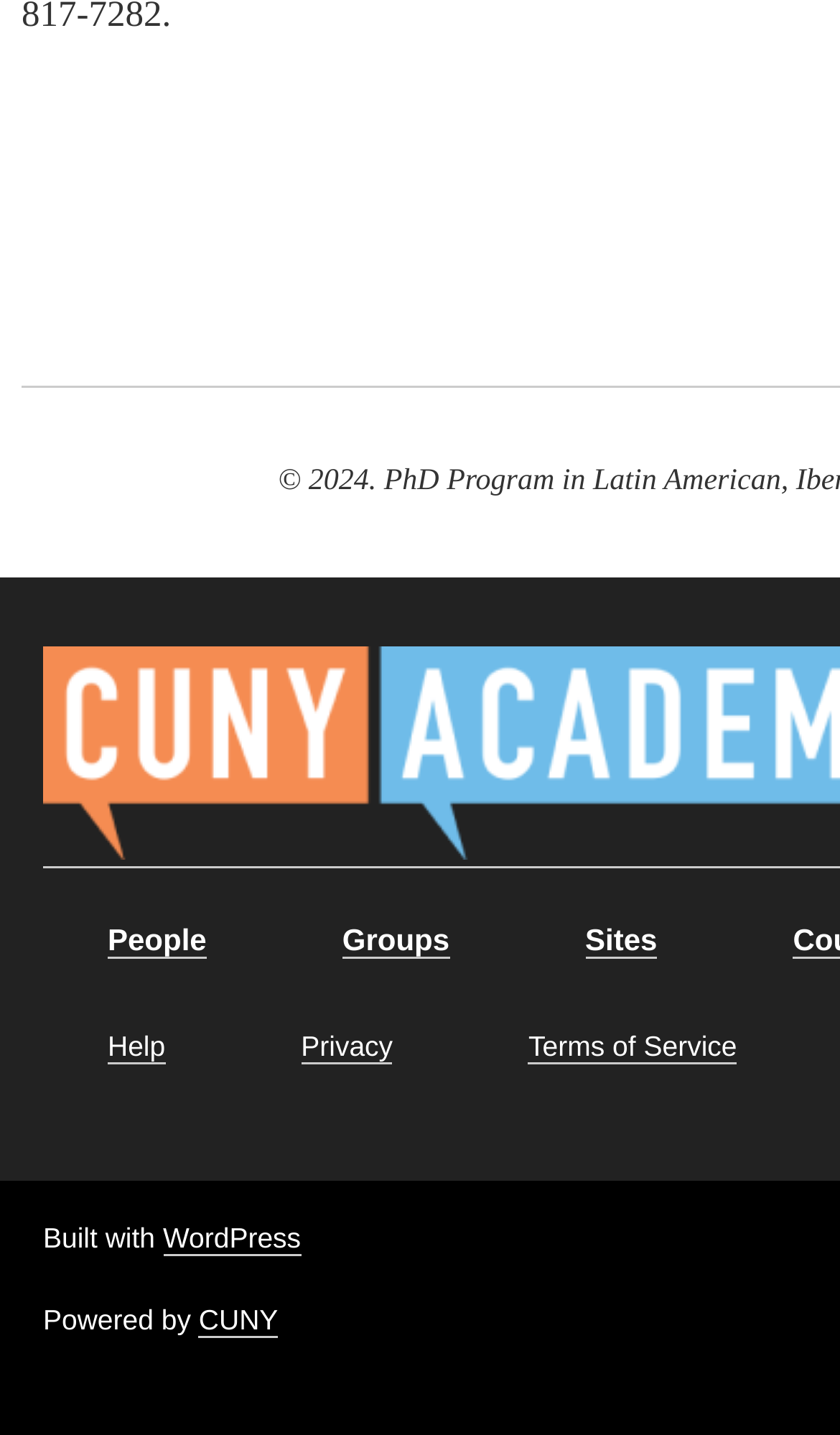Respond with a single word or phrase for the following question: 
What is the website powered by?

CUNY